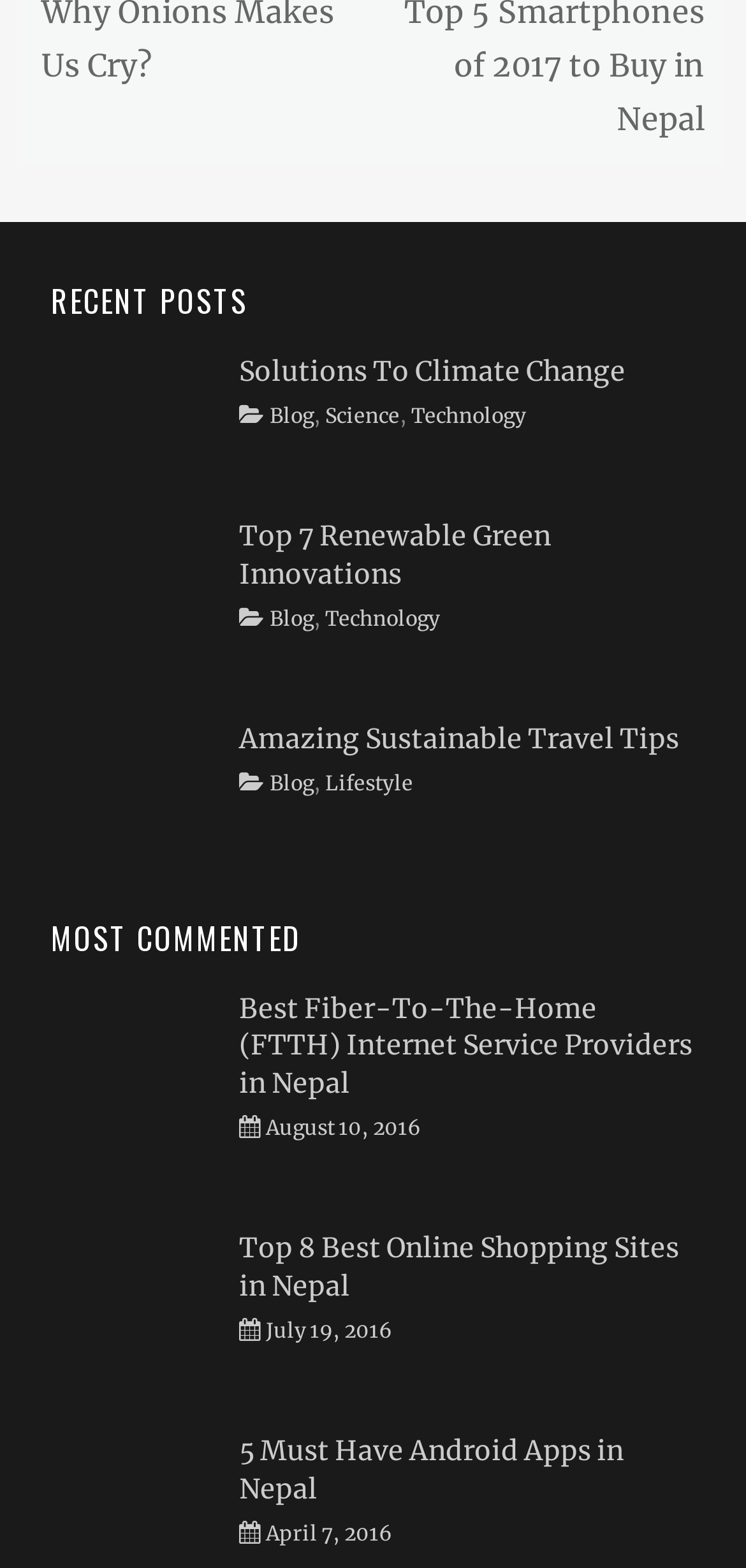From the element description Rojeena KC, predict the bounding box coordinates of the UI element. The coordinates must be specified in the format (top-left x, top-left y, bottom-right x, bottom-right y) and should be within the 0 to 1 range.

[0.612, 0.385, 0.718, 0.446]